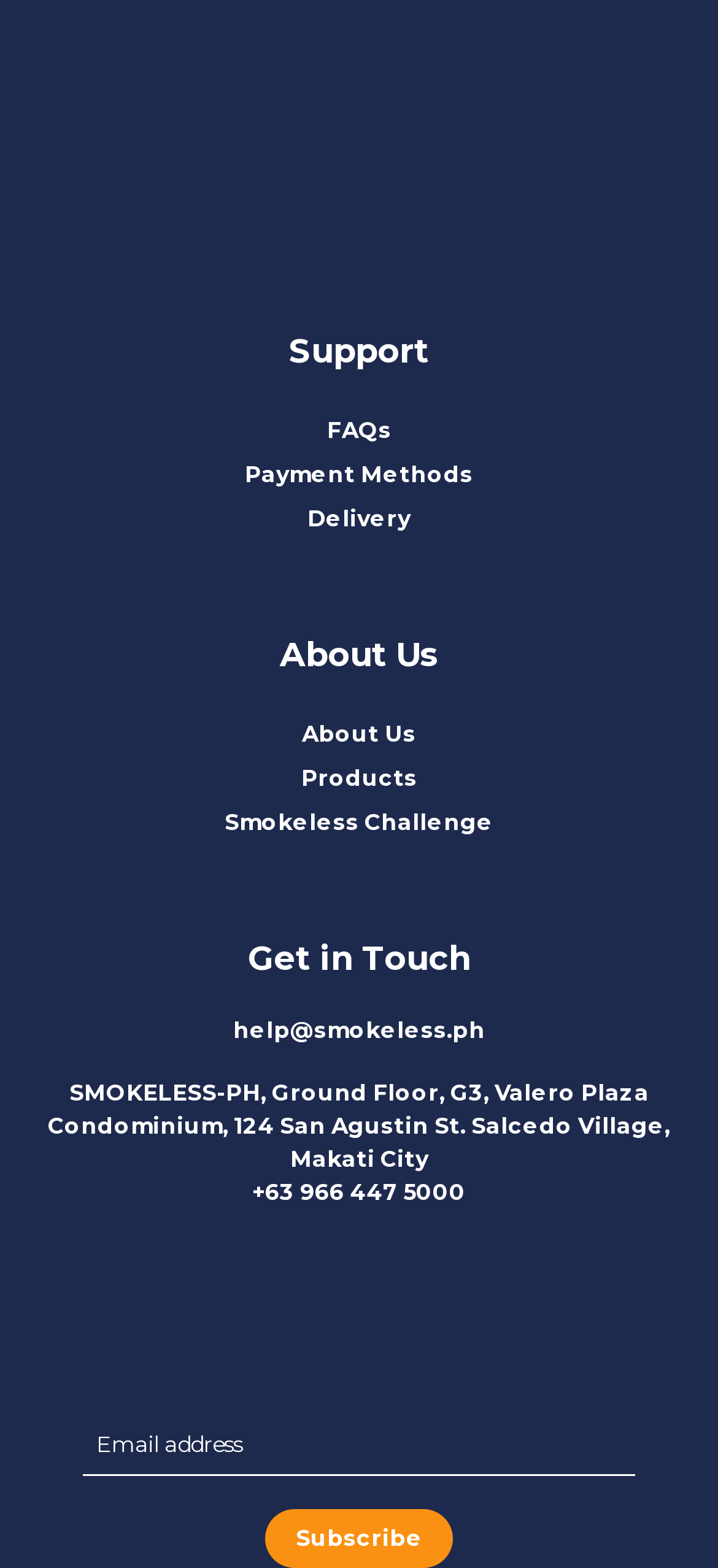Given the element description McAlan LC, specify the bounding box coordinates of the corresponding UI element in the format (top-left x, top-left y, bottom-right x, bottom-right y). All values must be between 0 and 1.

None